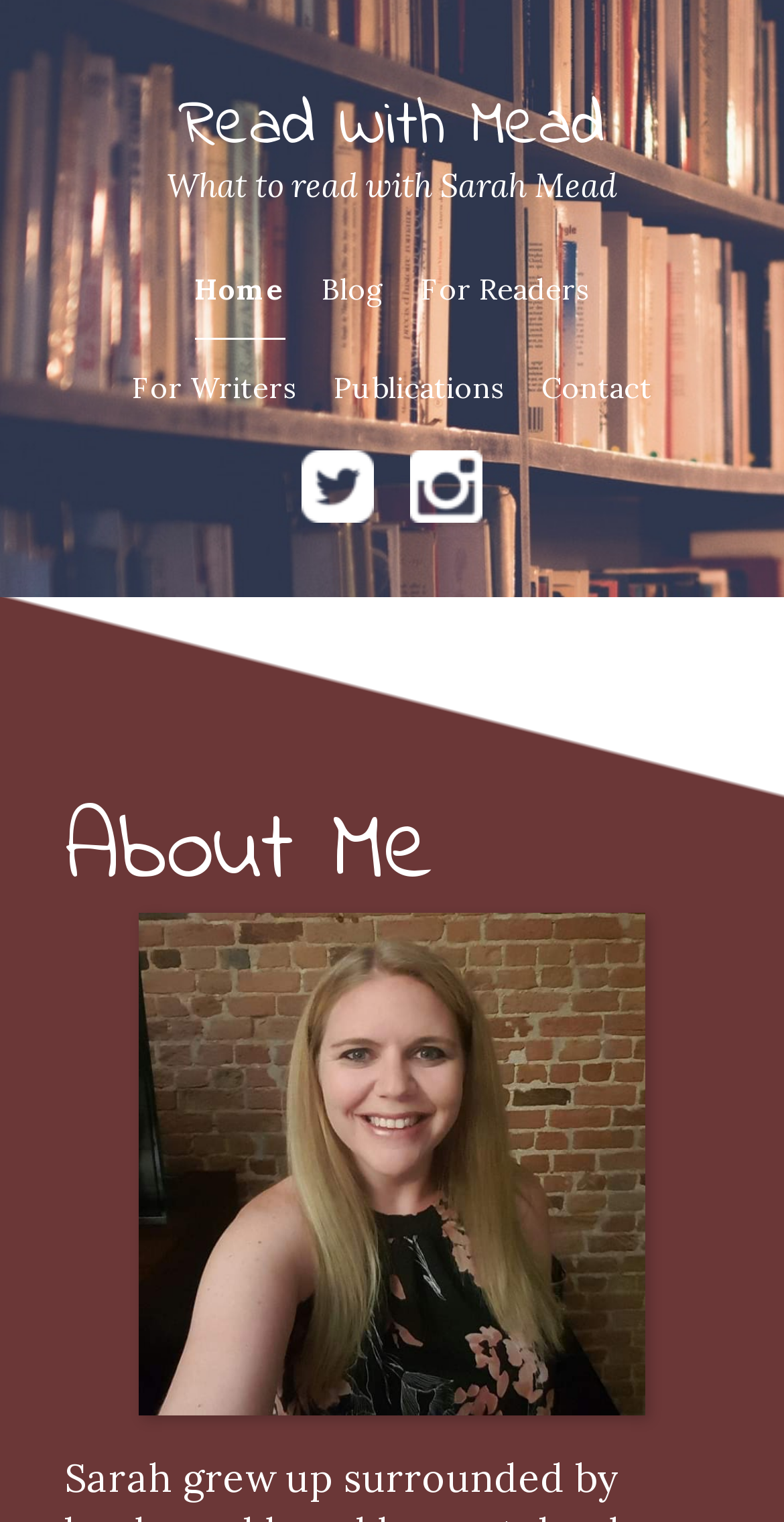Bounding box coordinates are to be given in the format (top-left x, top-left y, bottom-right x, bottom-right y). All values must be floating point numbers between 0 and 1. Provide the bounding box coordinate for the UI element described as: For Writers

[0.168, 0.243, 0.379, 0.267]